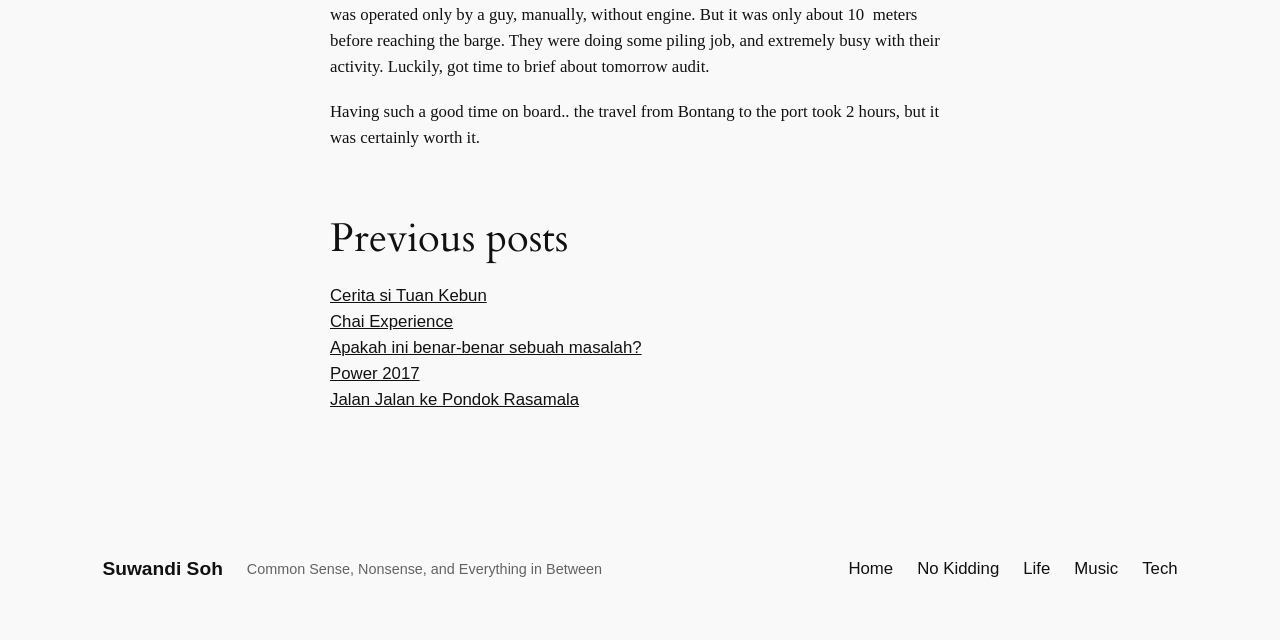Calculate the bounding box coordinates of the UI element given the description: "Life".

[0.799, 0.869, 0.821, 0.91]